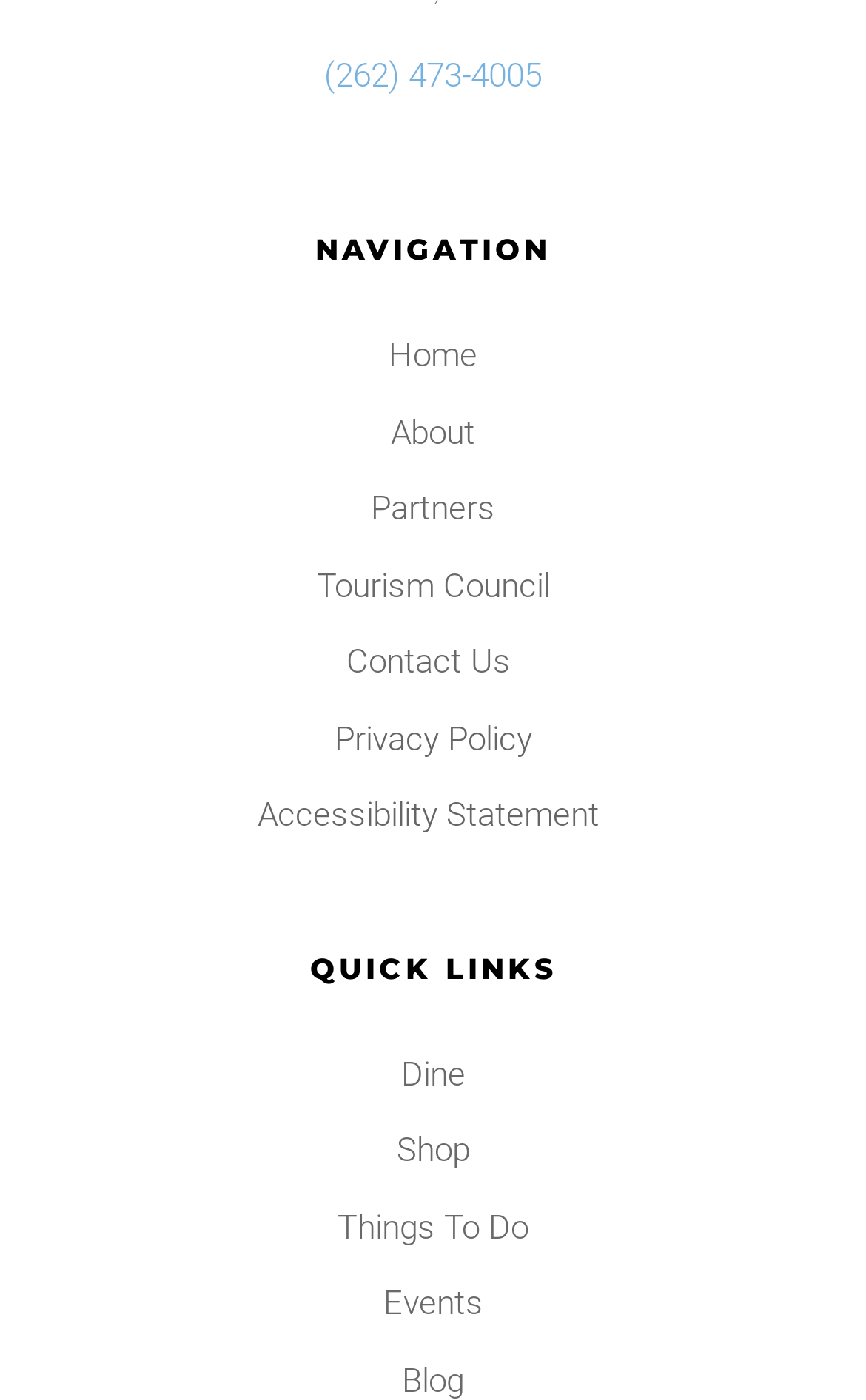What is the first quick link?
Please provide a detailed and comprehensive answer to the question.

The first quick link is 'Dine' because it is the first link under the 'QUICK LINKS' static text, which has a bounding box coordinate of [0.358, 0.678, 0.642, 0.703]. The 'Dine' link has a bounding box coordinate of [0.463, 0.753, 0.537, 0.781], indicating its position below the 'QUICK LINKS' text.